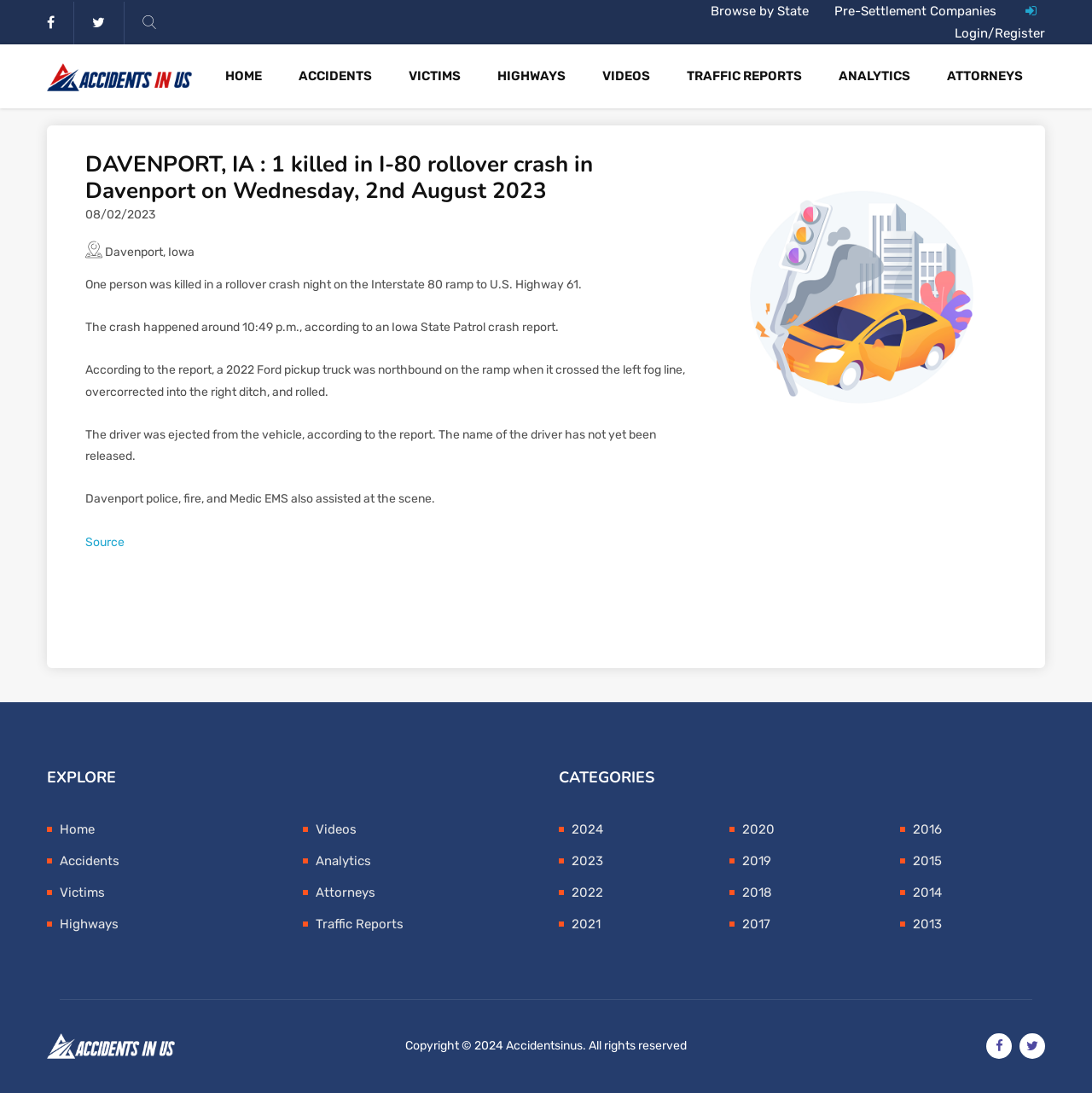Given the webpage screenshot, identify the bounding box of the UI element that matches this description: "Pre-Settlement Companies".

[0.764, 0.003, 0.912, 0.017]